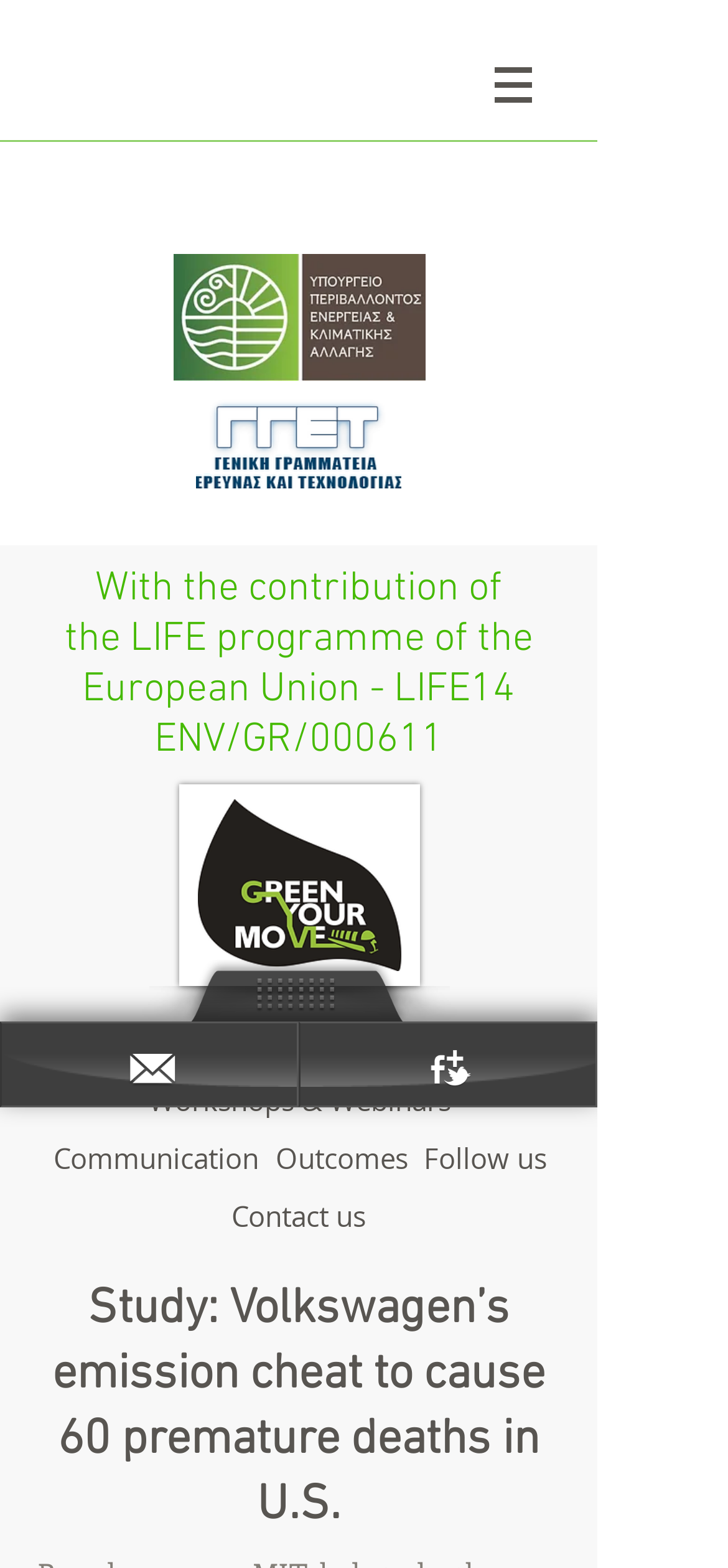Identify the coordinates of the bounding box for the element that must be clicked to accomplish the instruction: "Contact us".

[0.315, 0.763, 0.505, 0.788]